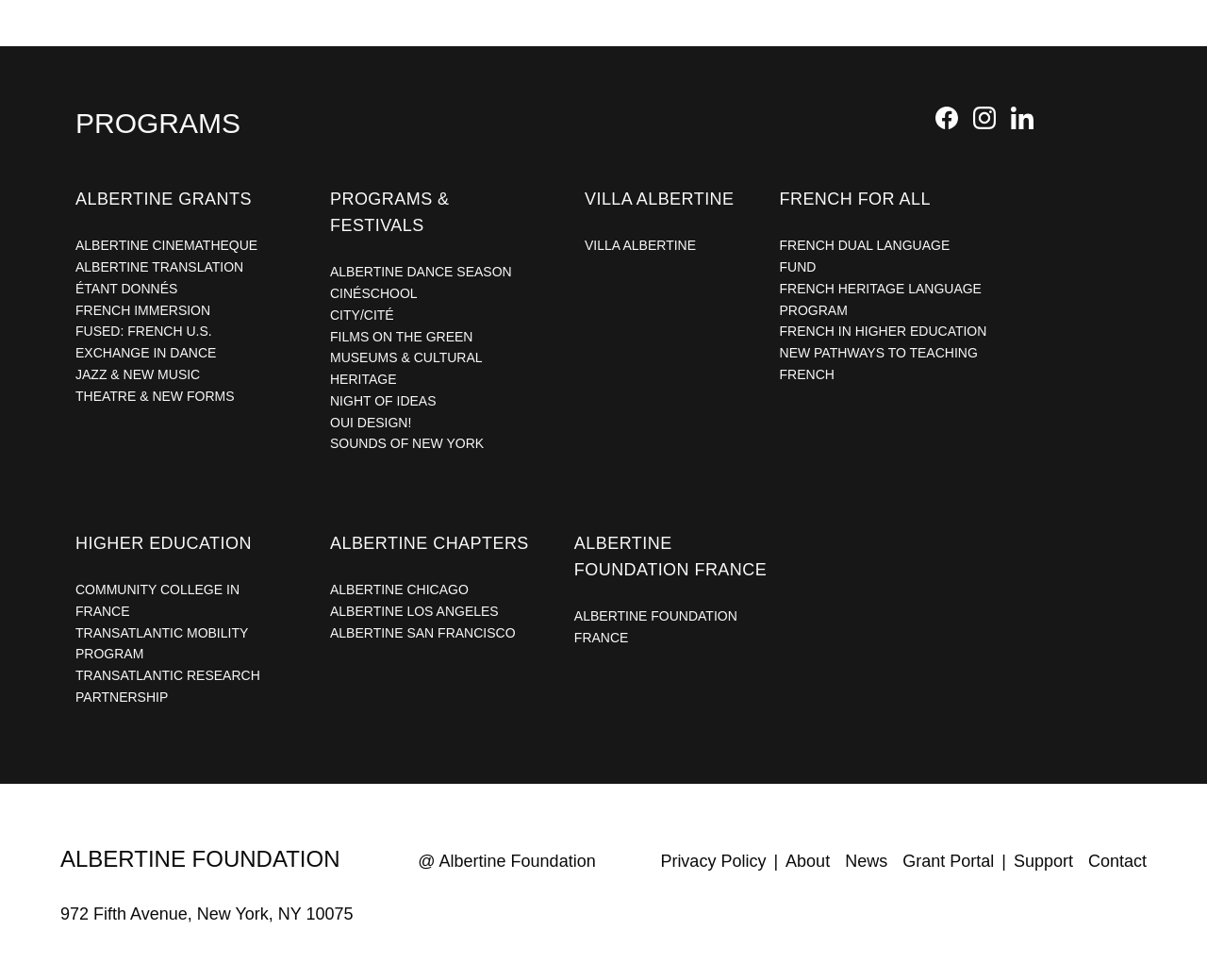What type of organization is this?
Give a detailed and exhaustive answer to the question.

Based on the webpage structure and content, it appears to be a foundation that provides grants and programs for various cultural and educational initiatives.